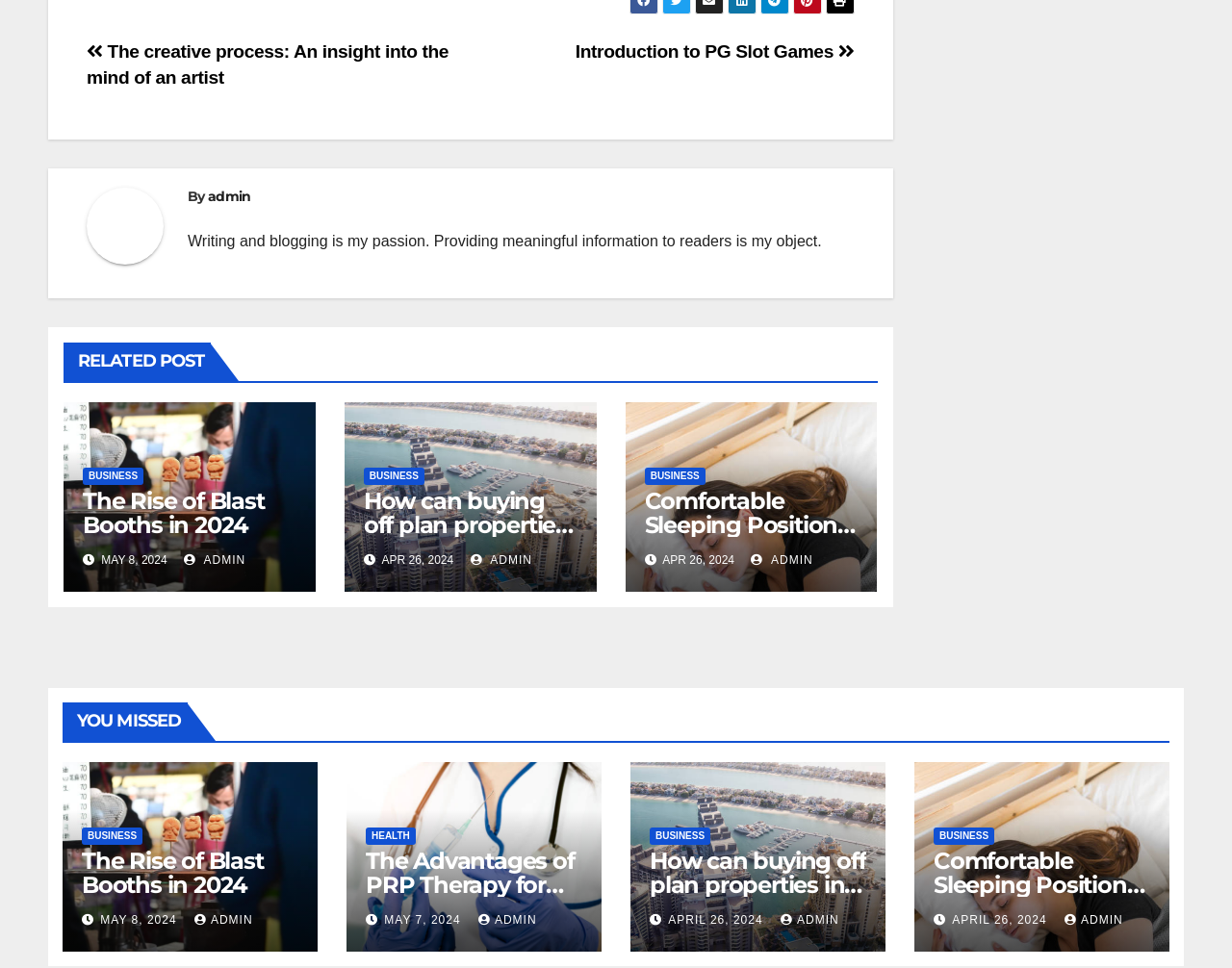Respond concisely with one word or phrase to the following query:
Who is the author of the post 'Comfortable Sleeping Positions for Neck Pain'?

ADMIN